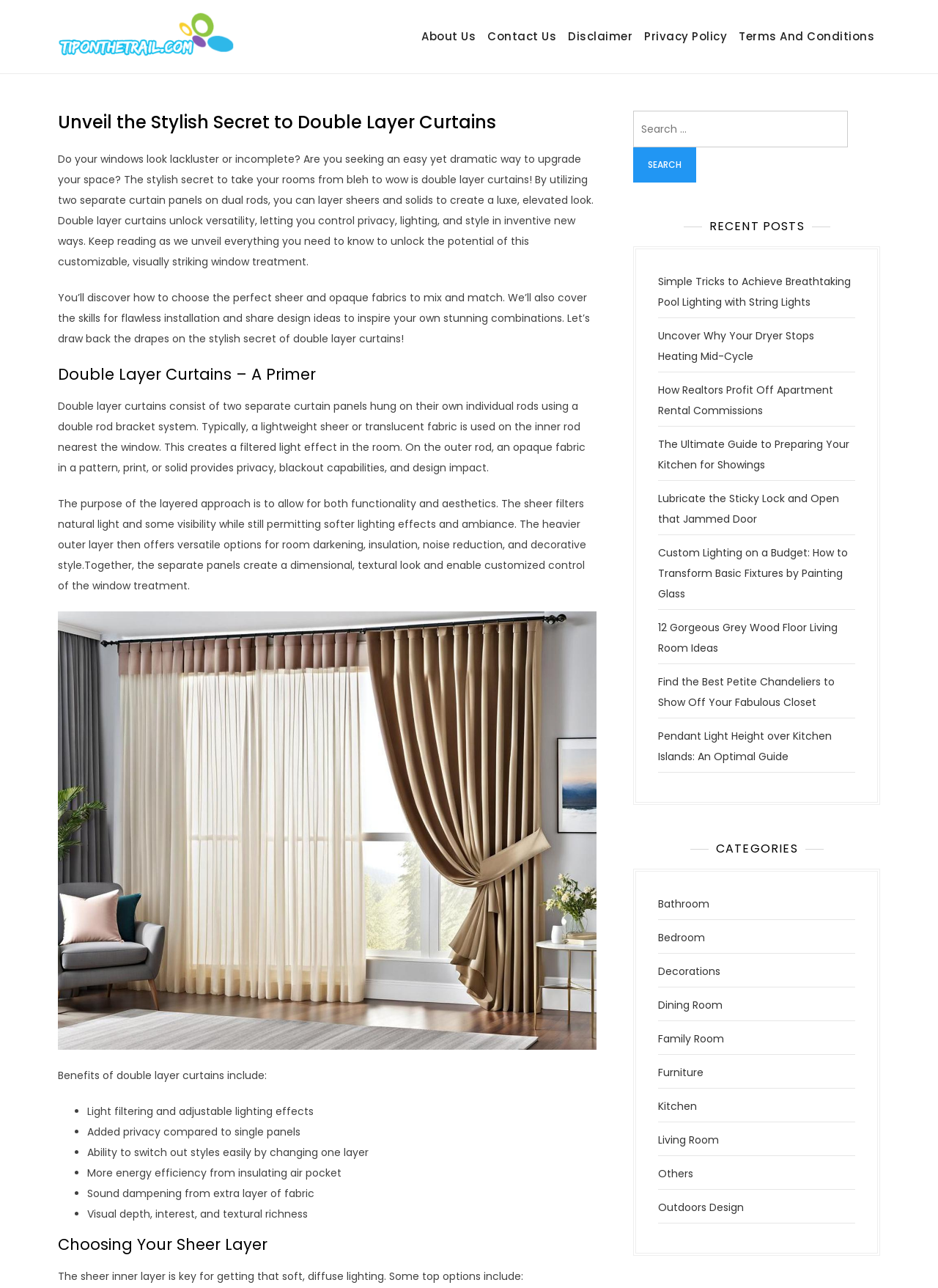Identify the bounding box for the described UI element. Provide the coordinates in (top-left x, top-left y, bottom-right x, bottom-right y) format with values ranging from 0 to 1: Terms and Conditions

[0.781, 0.009, 0.938, 0.048]